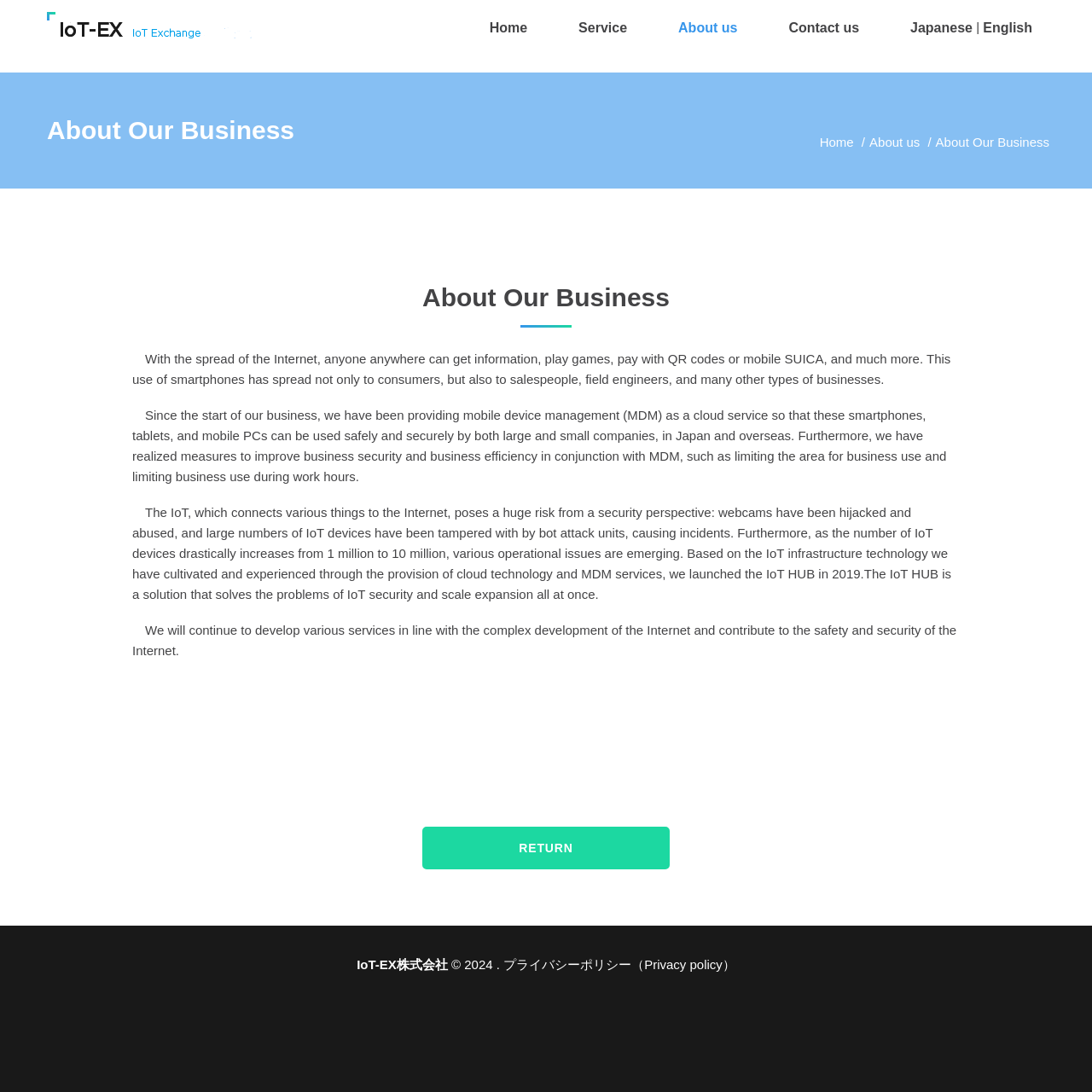Given the element description About us, identify the bounding box coordinates for the UI element on the webpage screenshot. The format should be (top-left x, top-left y, bottom-right x, bottom-right y), with values between 0 and 1.

[0.796, 0.123, 0.842, 0.137]